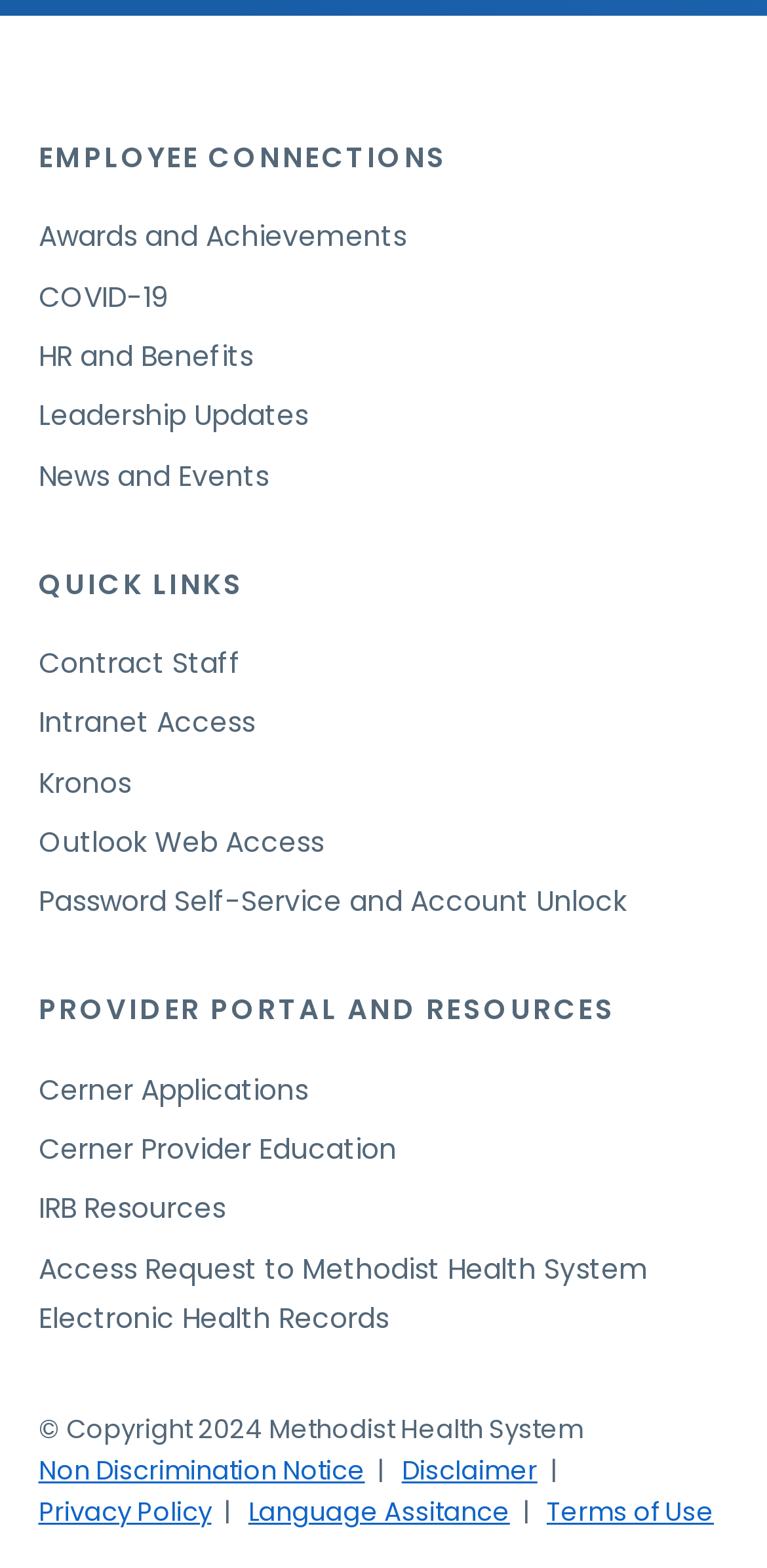What is the last link under 'QUICK LINKS'?
Using the visual information from the image, give a one-word or short-phrase answer.

Outlook Web Access